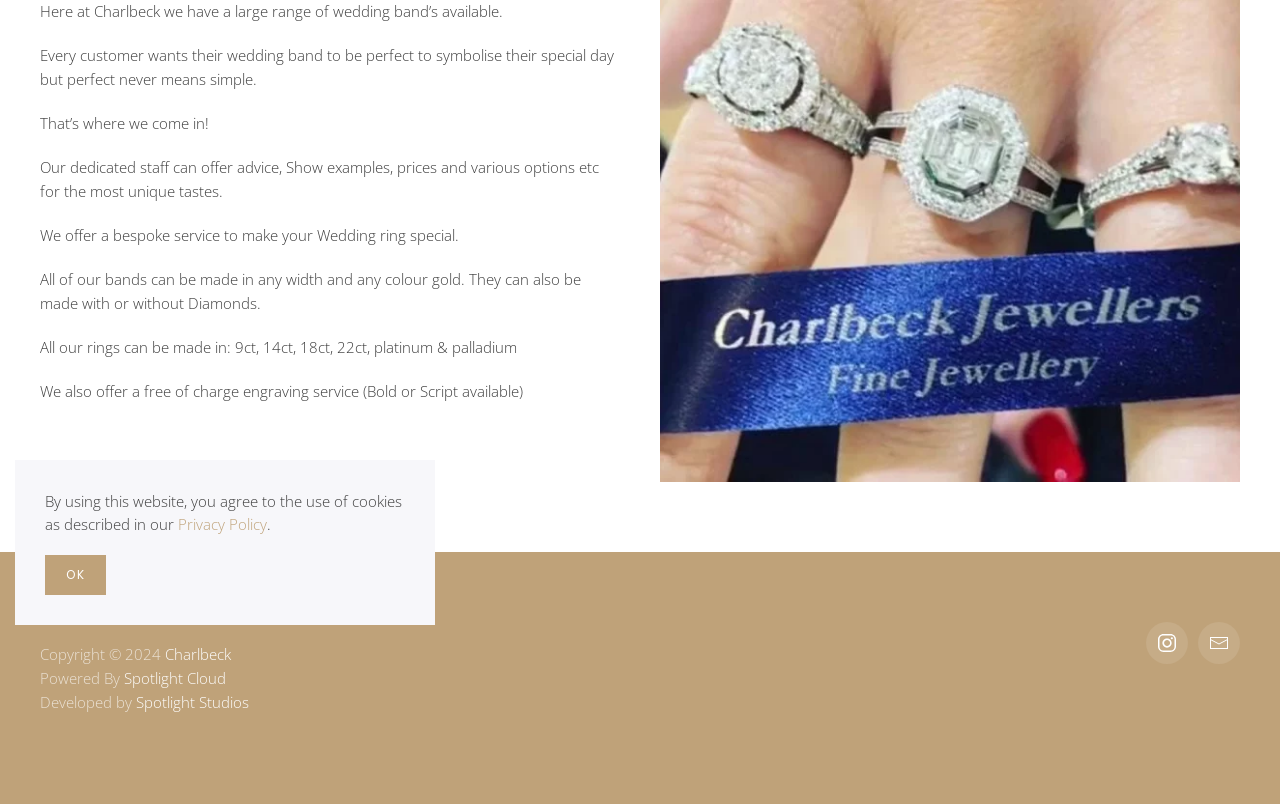Provide the bounding box coordinates, formatted as (top-left x, top-left y, bottom-right x, bottom-right y), with all values being floating point numbers between 0 and 1. Identify the bounding box of the UI element that matches the description: Spotlight Studios

[0.106, 0.861, 0.195, 0.886]